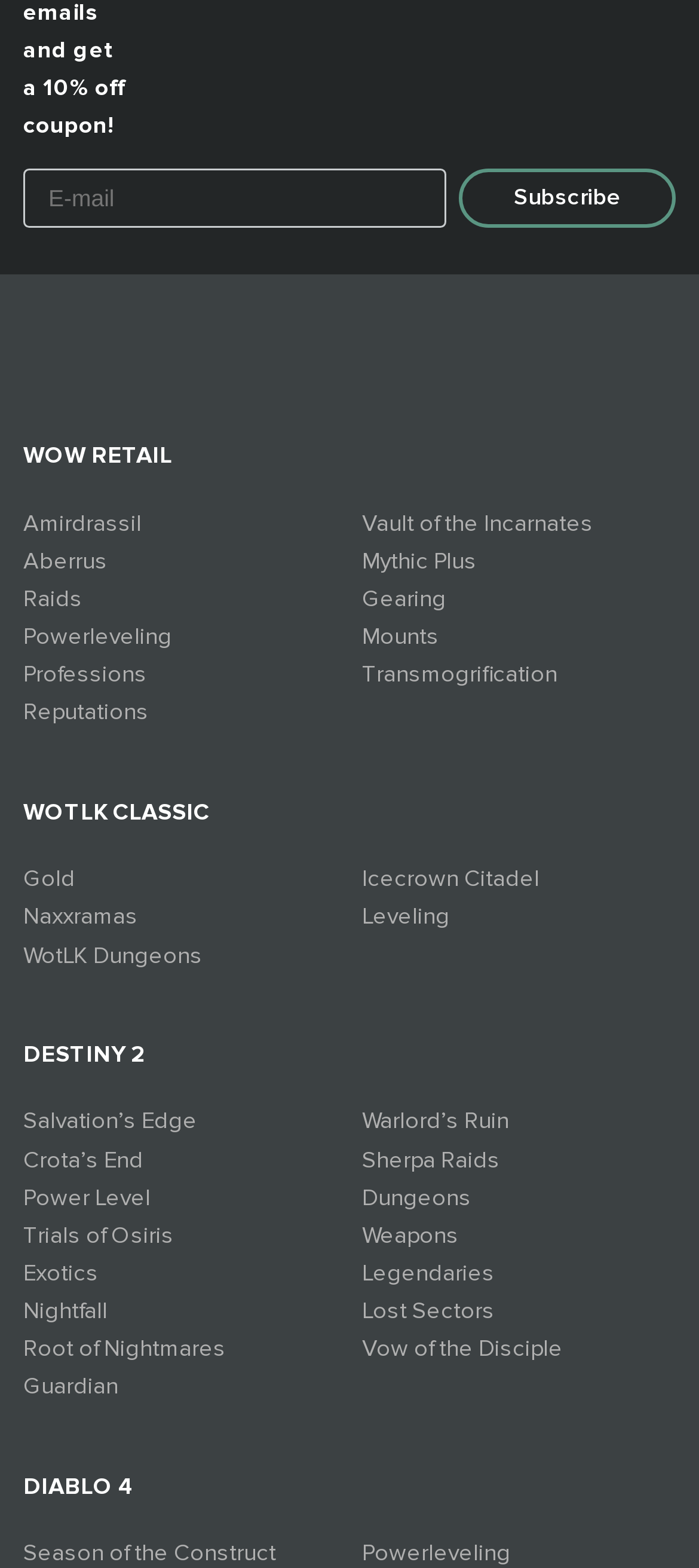Provide a brief response in the form of a single word or phrase:
What is the theme of the webpage?

Gaming